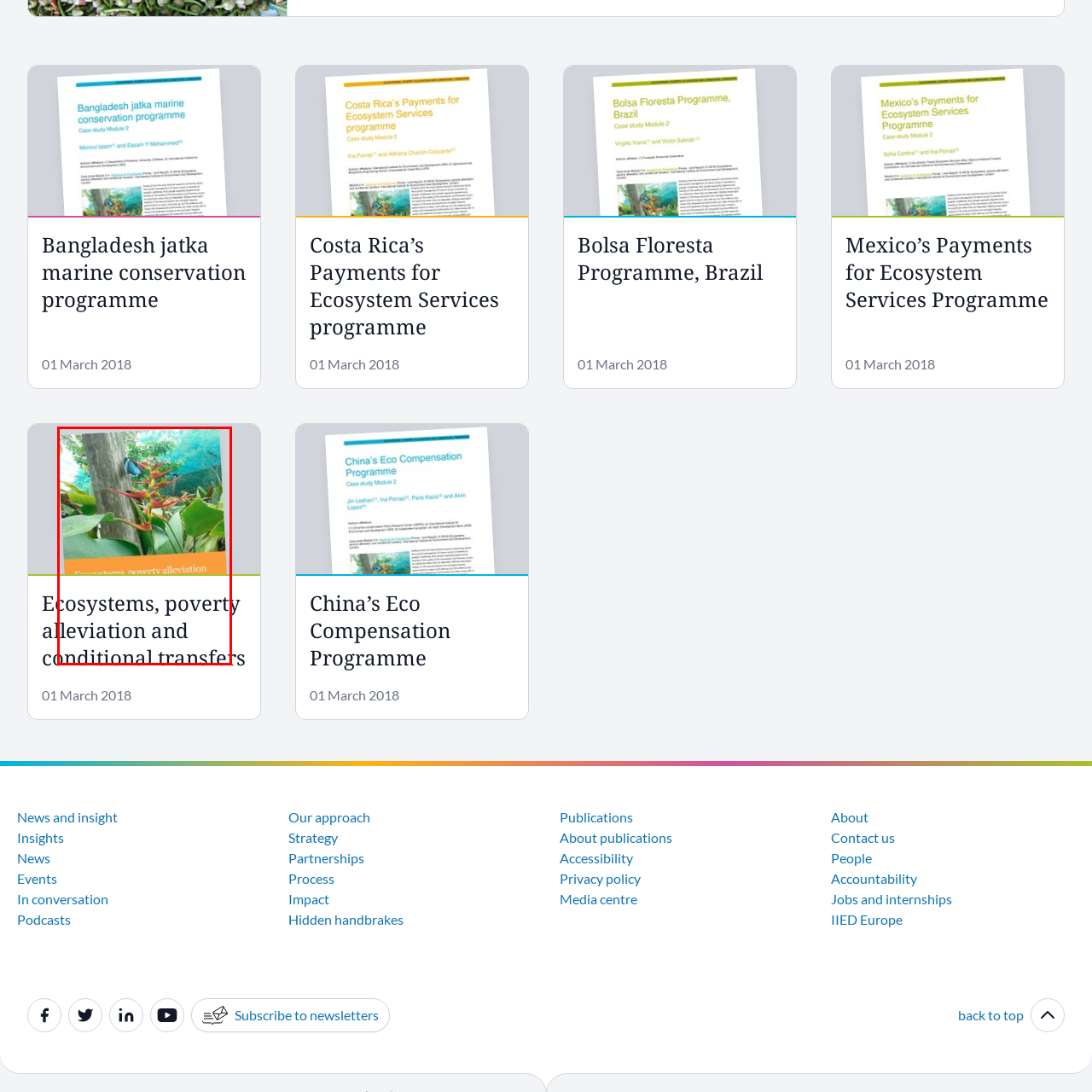Construct a detailed caption for the image enclosed in the red box.

The image prominently features a vibrant tropical setting with a striking plant at the forefront, likely a heliconia, showcasing its colorful bracts. Nestled within lush green foliage, the scene conveys the richness of biodiversity. In the background, a blurred but lush environment suggests an ecosystem thriving in natural beauty. The bottom section of the image includes text that reads "Ecosystems, poverty alleviation and conditional transfers," indicating a focus on the intersection of environmental health and socioeconomic issues. This imagery likely complements a document or article discussing conservation efforts and their impact on community welfare, emphasizing the importance of ecosystems in providing sustainable solutions for poverty alleviation.